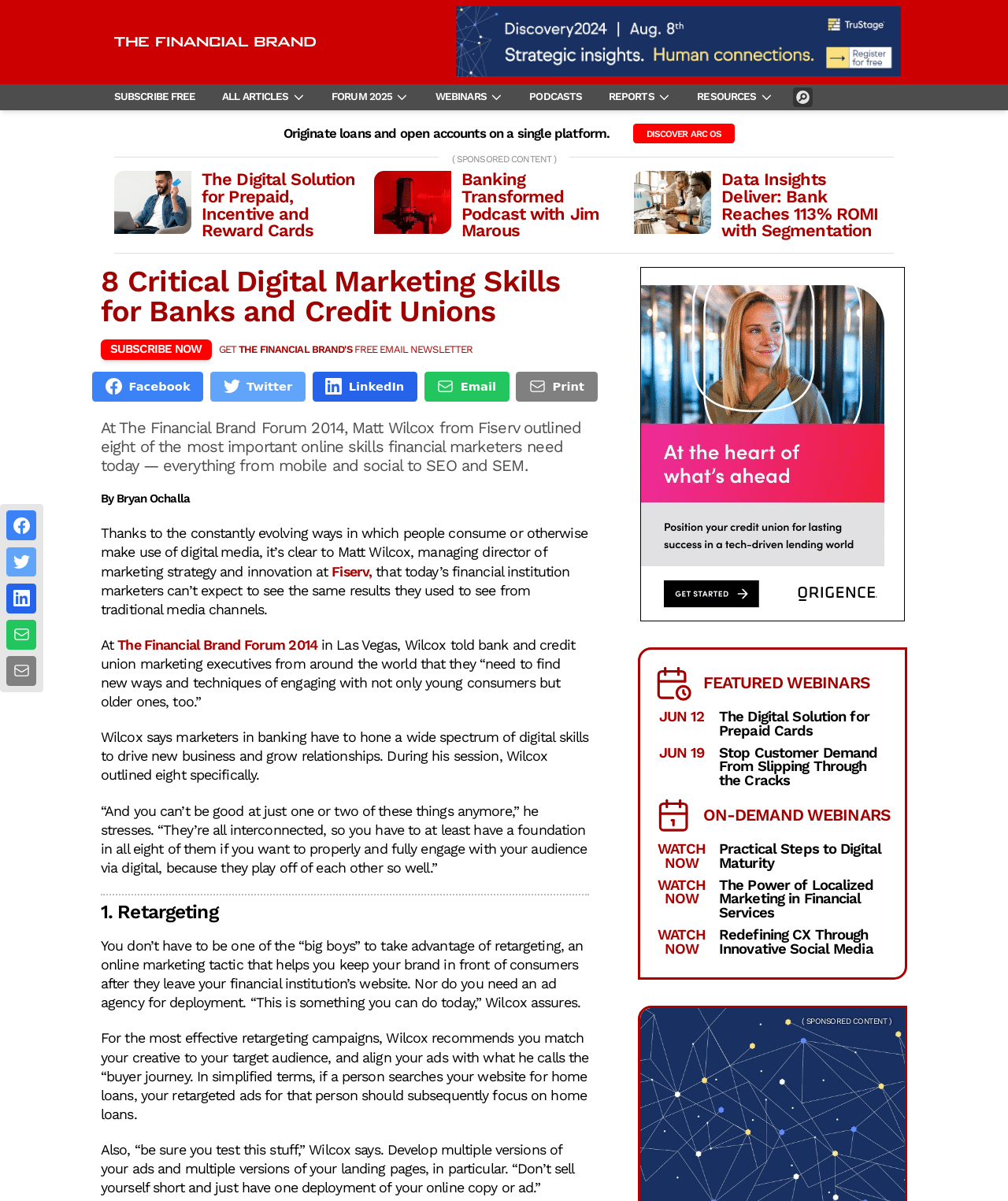Identify the bounding box coordinates for the UI element described as follows: Discover arc OS. Use the format (top-left x, top-left y, bottom-right x, bottom-right y) and ensure all values are floating point numbers between 0 and 1.

[0.628, 0.103, 0.729, 0.12]